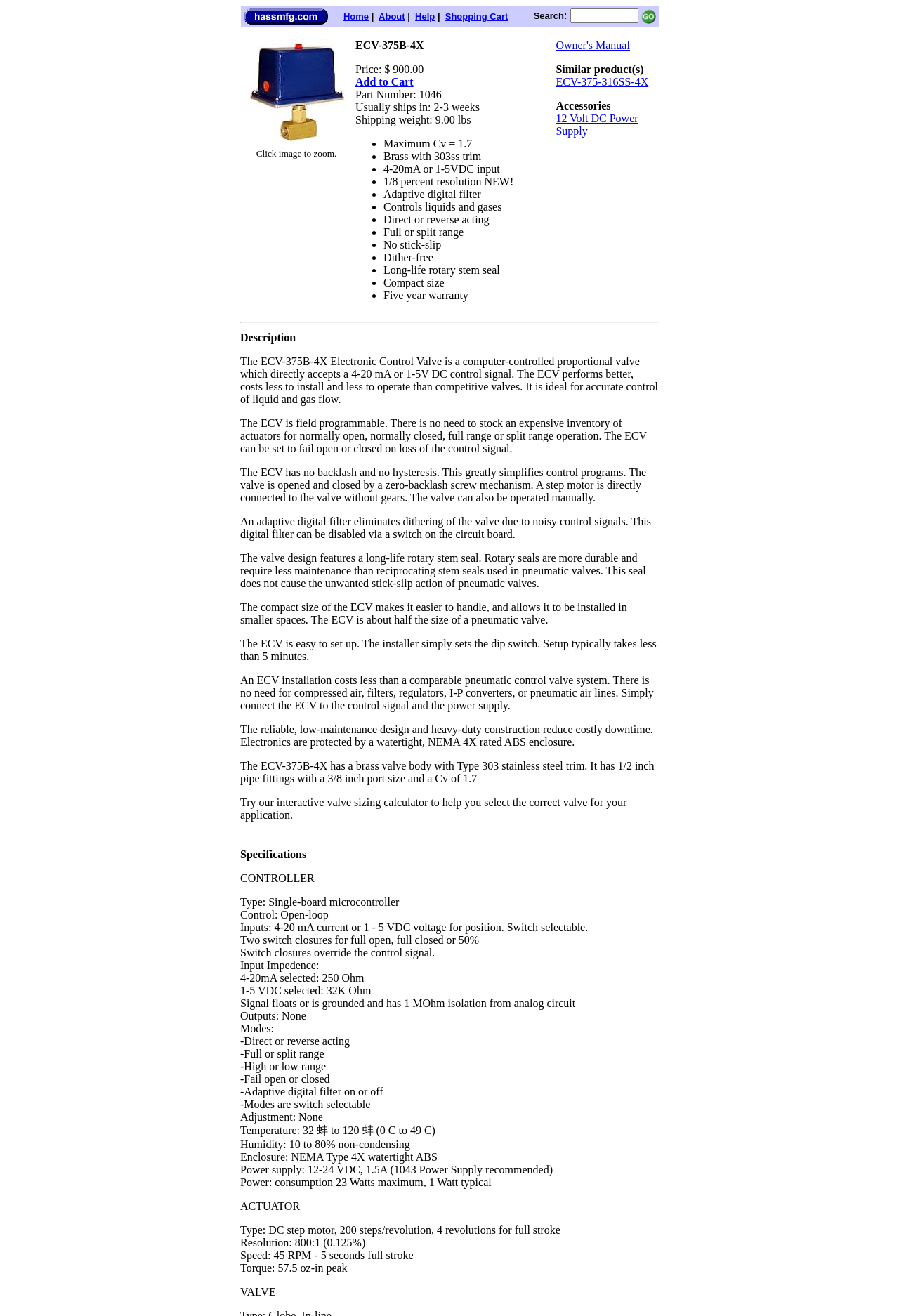Determine the bounding box coordinates for the area you should click to complete the following instruction: "Search for a product".

[0.634, 0.006, 0.71, 0.018]